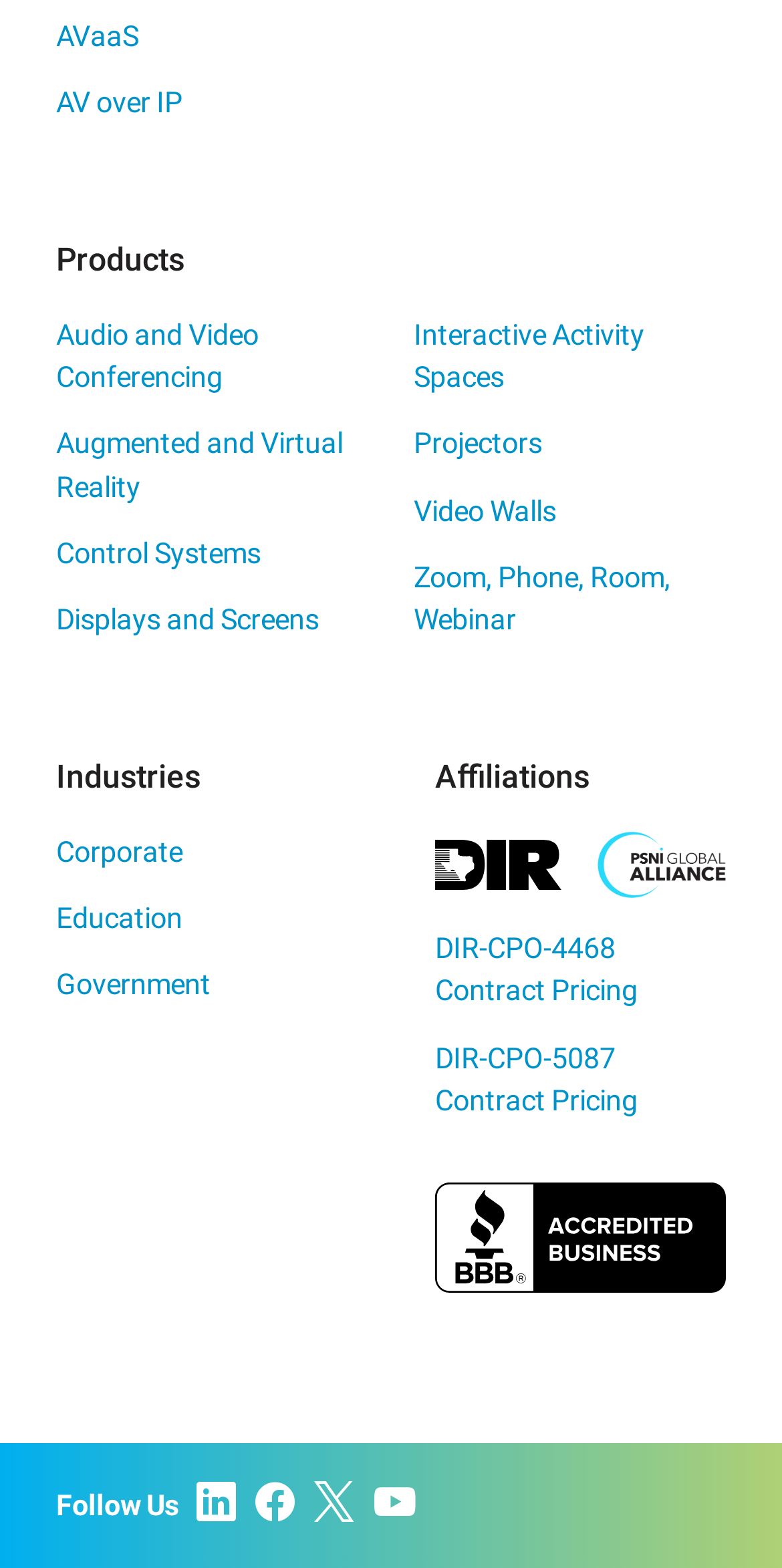Show the bounding box coordinates for the element that needs to be clicked to execute the following instruction: "Click on AVaaS". Provide the coordinates in the form of four float numbers between 0 and 1, i.e., [left, top, right, bottom].

[0.072, 0.013, 0.177, 0.035]